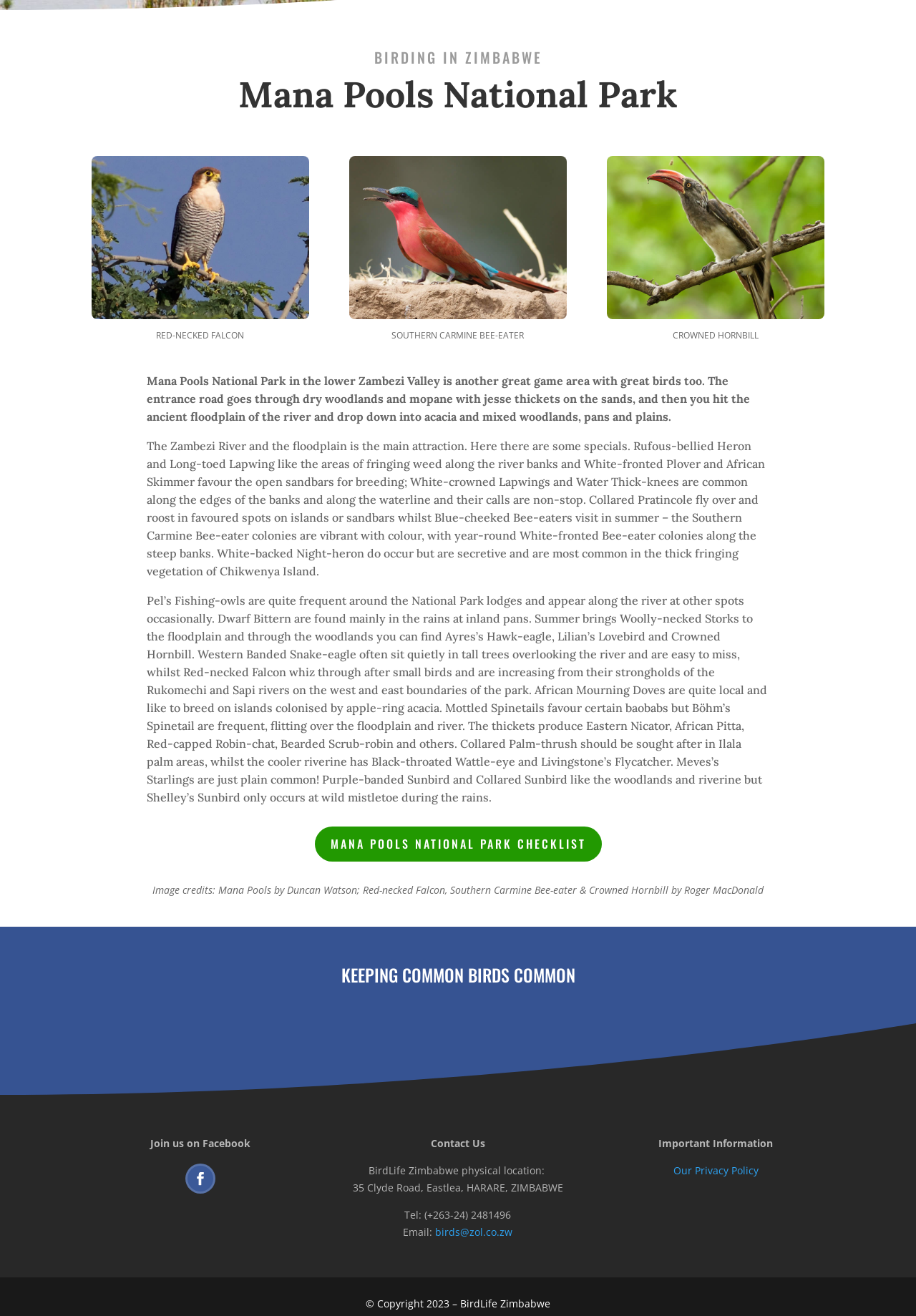Given the description "Our Privacy Policy", determine the bounding box of the corresponding UI element.

[0.735, 0.884, 0.828, 0.895]